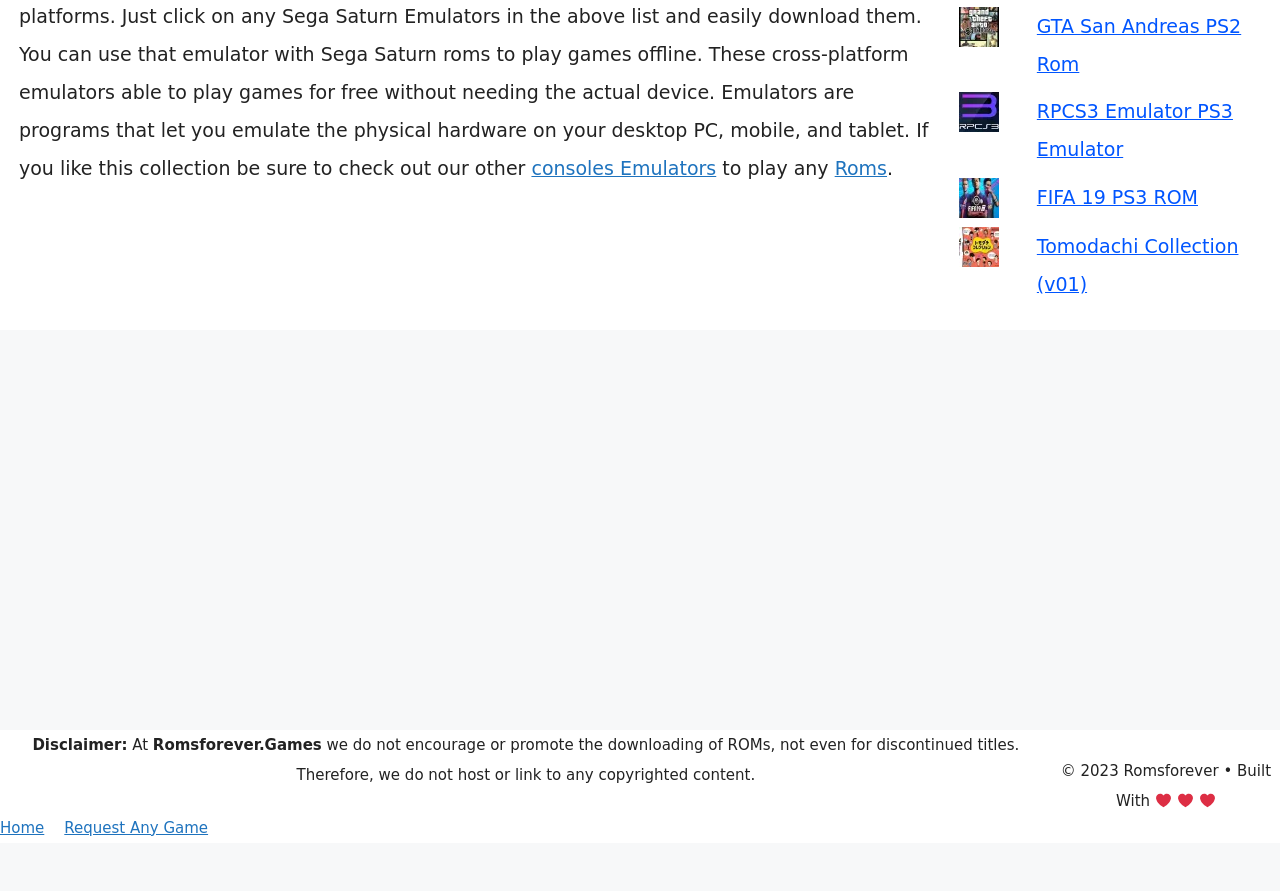Bounding box coordinates are specified in the format (top-left x, top-left y, bottom-right x, bottom-right y). All values are floating point numbers bounded between 0 and 1. Please provide the bounding box coordinate of the region this sentence describes: Home

[0.0, 0.919, 0.035, 0.939]